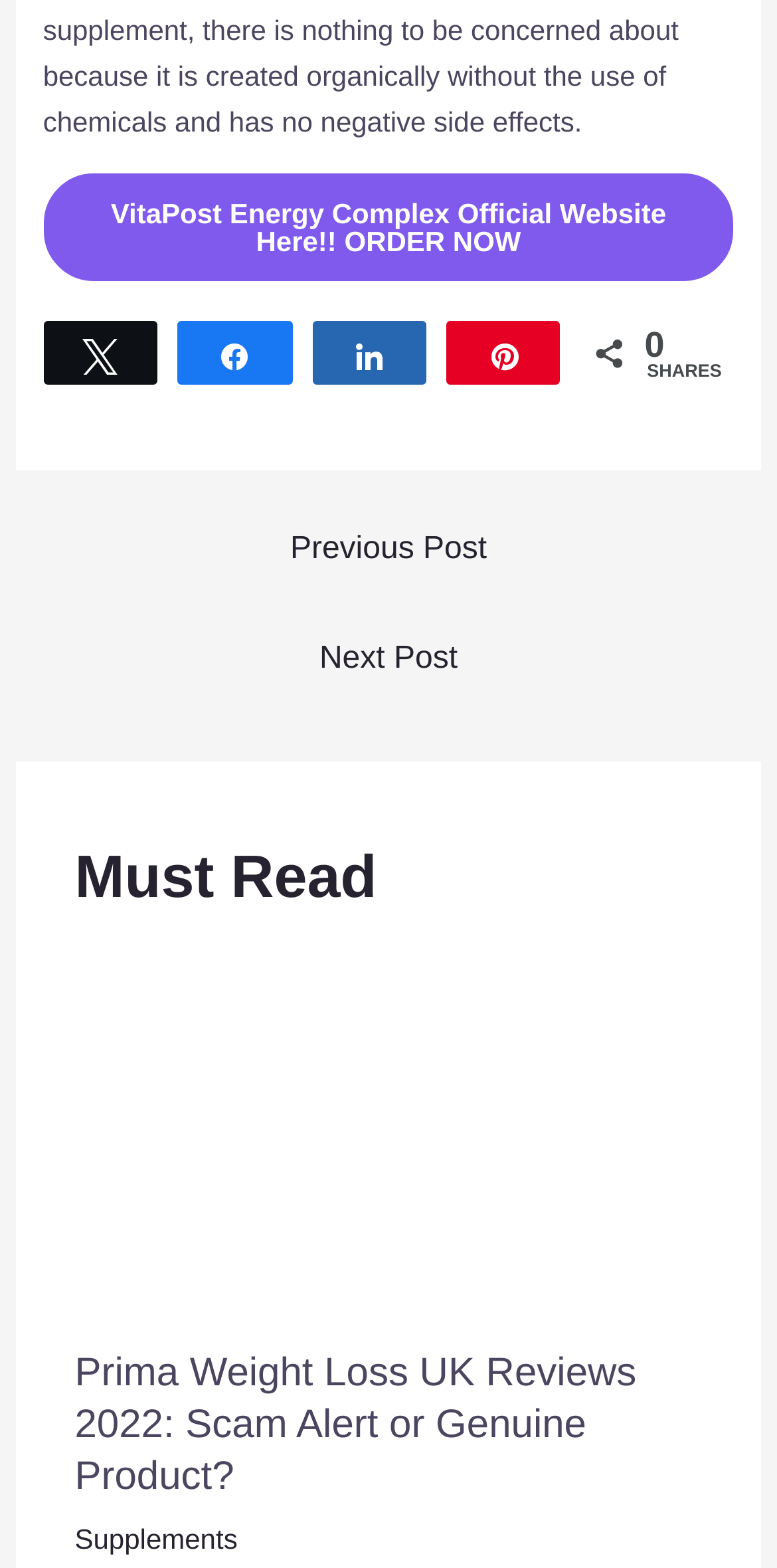Pinpoint the bounding box coordinates of the clickable area needed to execute the instruction: "Order VitaPost Energy Complex". The coordinates should be specified as four float numbers between 0 and 1, i.e., [left, top, right, bottom].

[0.055, 0.11, 0.945, 0.179]